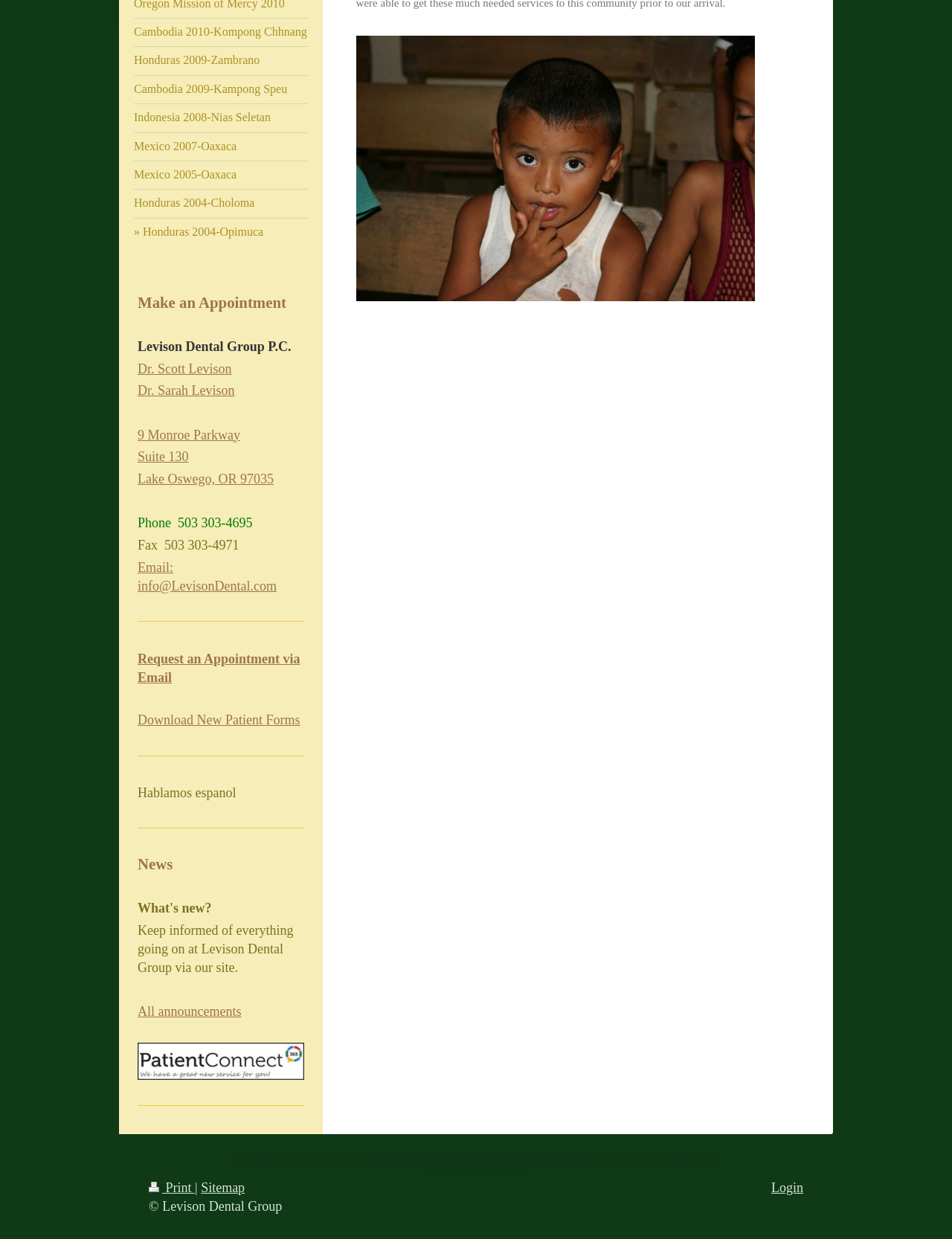Find the bounding box coordinates for the HTML element specified by: "Download New Patient Forms".

[0.145, 0.575, 0.315, 0.587]